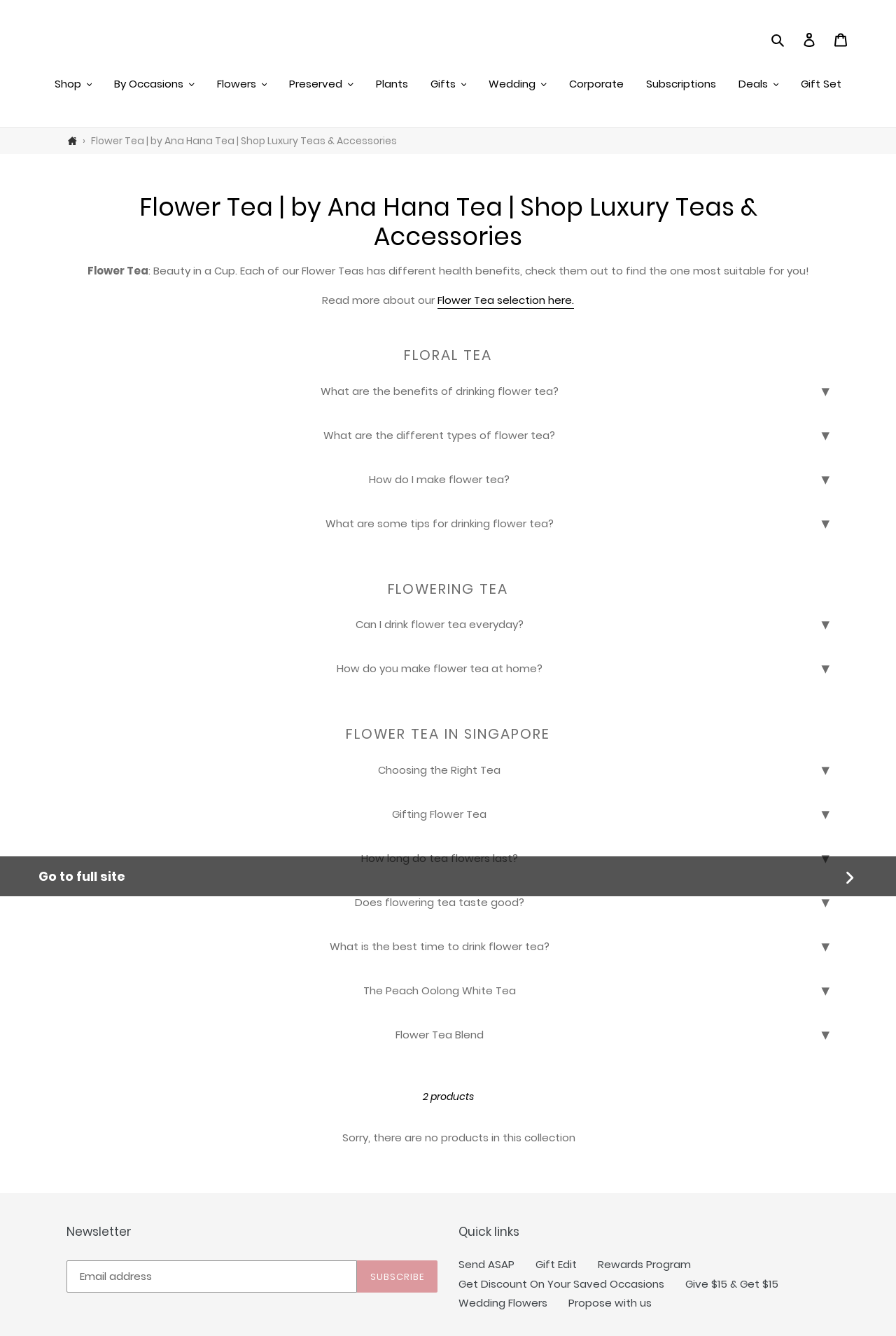Identify the bounding box coordinates of the clickable region necessary to fulfill the following instruction: "Subscribe to the newsletter". The bounding box coordinates should be four float numbers between 0 and 1, i.e., [left, top, right, bottom].

[0.074, 0.944, 0.398, 0.968]